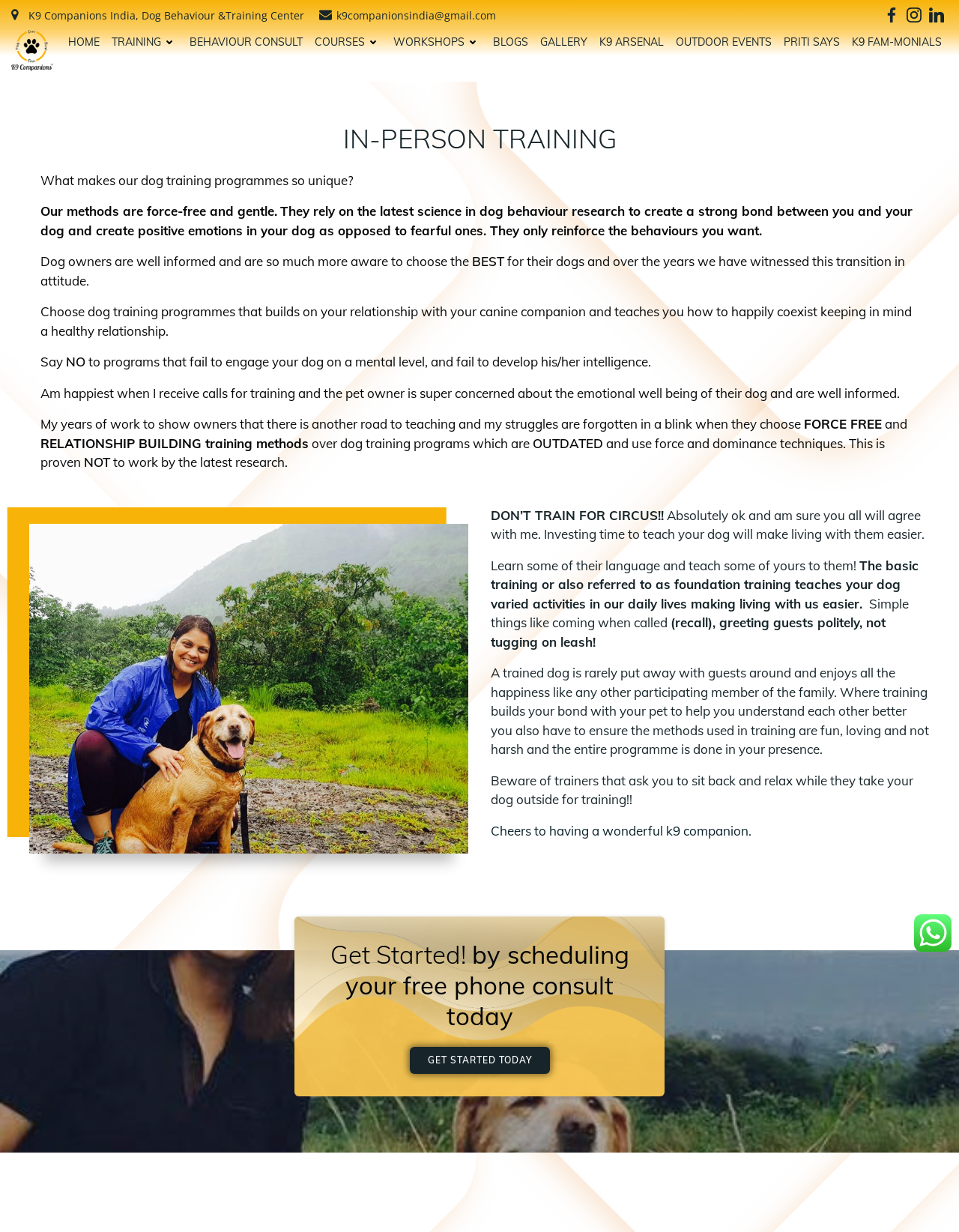Answer the following query concisely with a single word or phrase:
What is the focus of the dog training programs?

Force-free and gentle methods